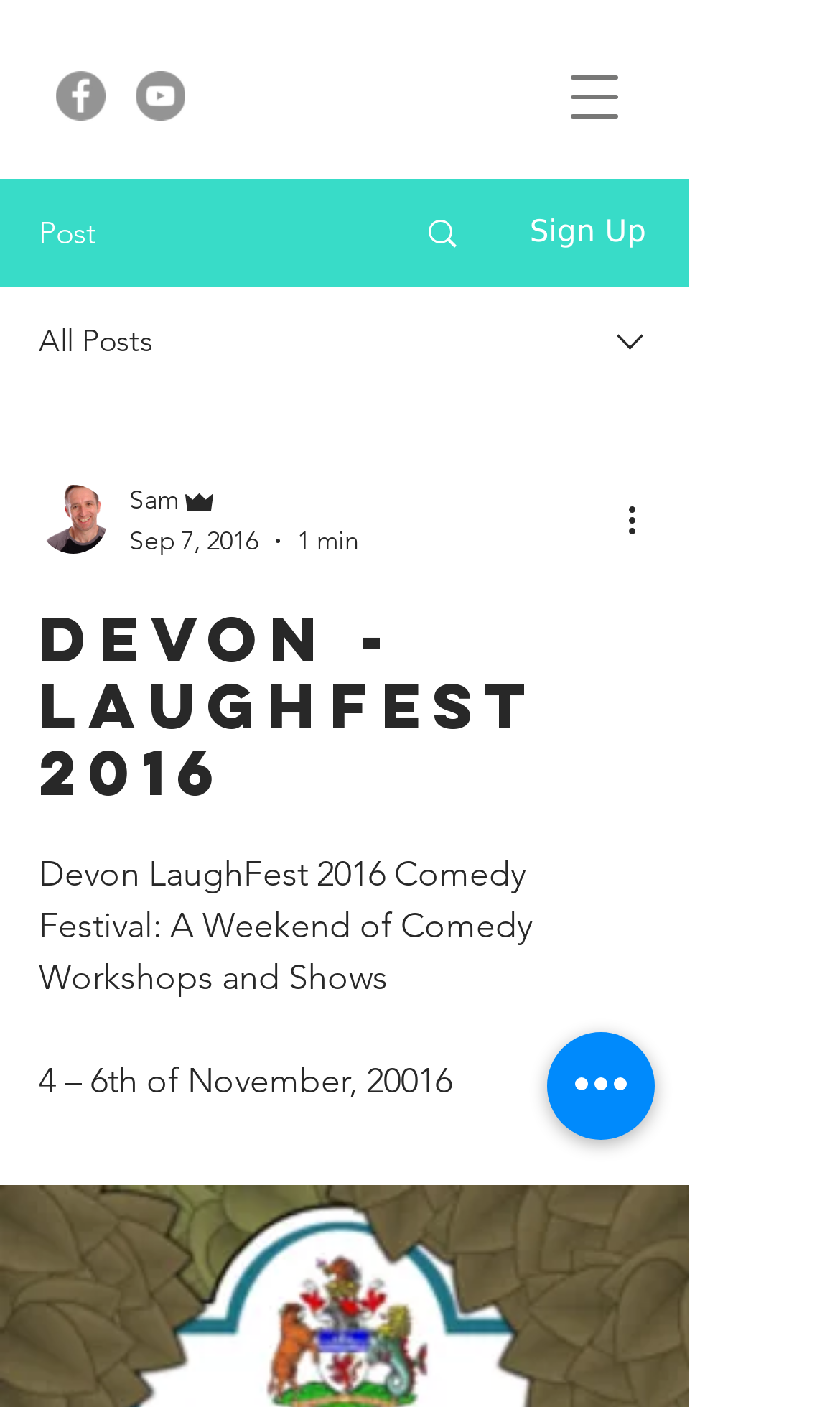Describe every aspect of the webpage in a detailed manner.

The webpage is about the Devon LaughFest 2016 Comedy Festival, which is a weekend event featuring comedy workshops and shows from November 4th to 6th, 2016. 

At the top left corner, there is a social bar with two grey circle icons, one for Facebook and one for YouTube. Below the social bar, there is a navigation menu button. To the right of the navigation menu button, there are several links and buttons, including a "Post" button, a "Sign Up" button, and an "All Posts" button. 

On the top right corner, there is a combobox with a writer's picture and a dropdown menu with options like "Sam" and "Admin". Below the combobox, there is a section with a heading "Devon -LaughFest 2016" and a brief description of the event. 

The event description is followed by the dates of the event, "4 – 6th of November, 20016". There is also a "More actions" button with a dropdown menu. At the bottom right corner, there is a "Quick actions" button.